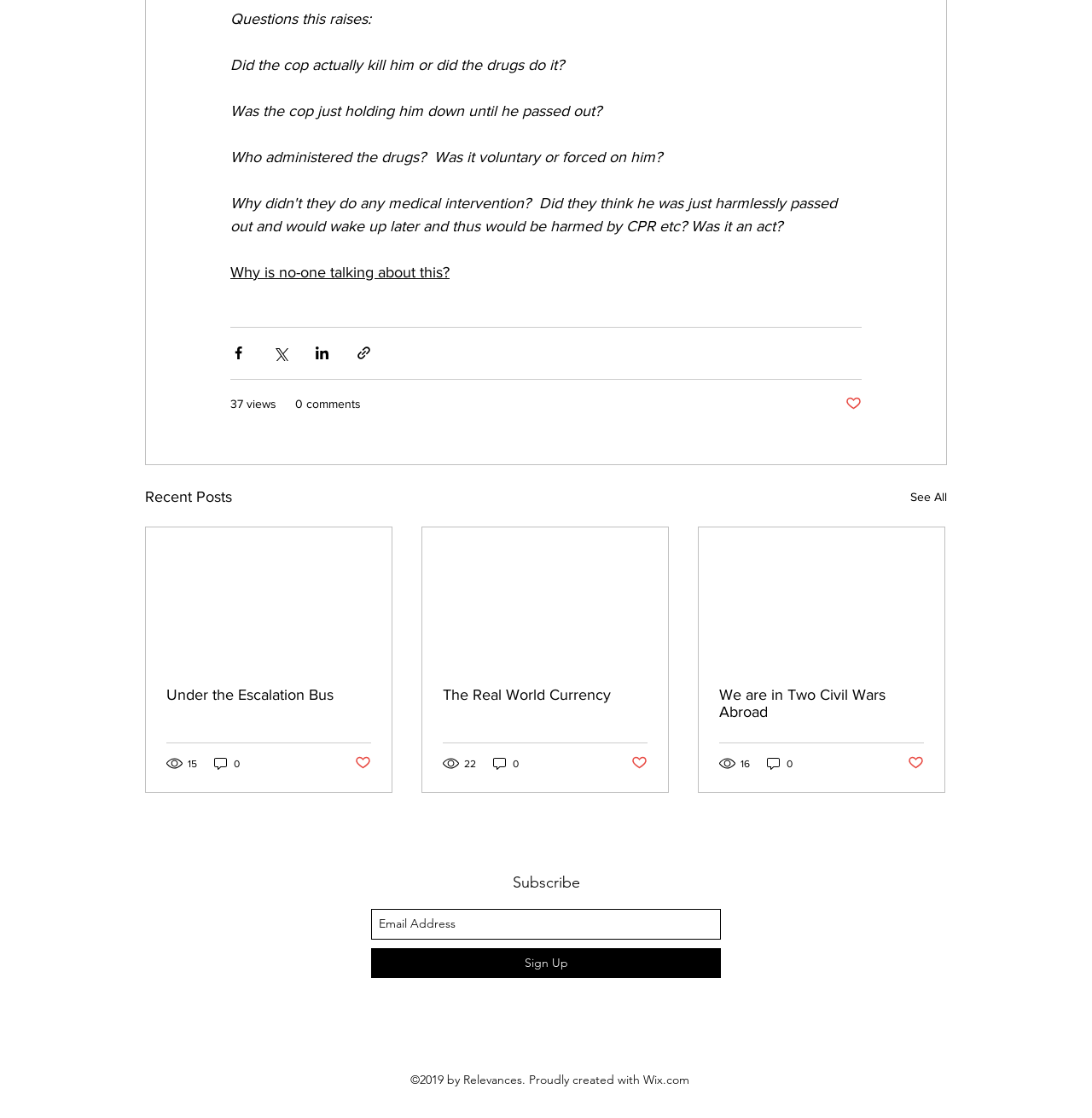Identify the bounding box coordinates for the element you need to click to achieve the following task: "Like a post". Provide the bounding box coordinates as four float numbers between 0 and 1, in the form [left, top, right, bottom].

[0.774, 0.353, 0.789, 0.369]